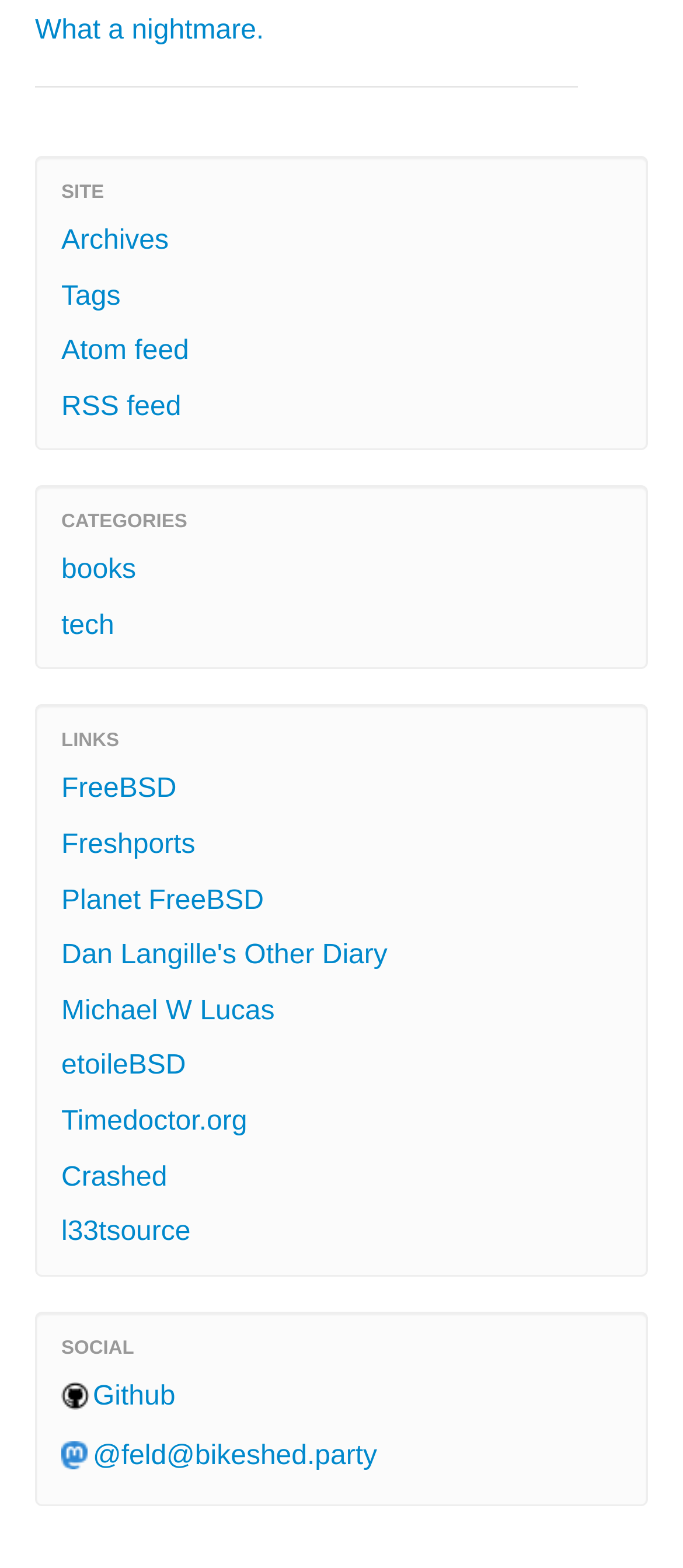Pinpoint the bounding box coordinates of the clickable element needed to complete the instruction: "Go to Github". The coordinates should be provided as four float numbers between 0 and 1: [left, top, right, bottom].

[0.051, 0.873, 0.949, 0.912]